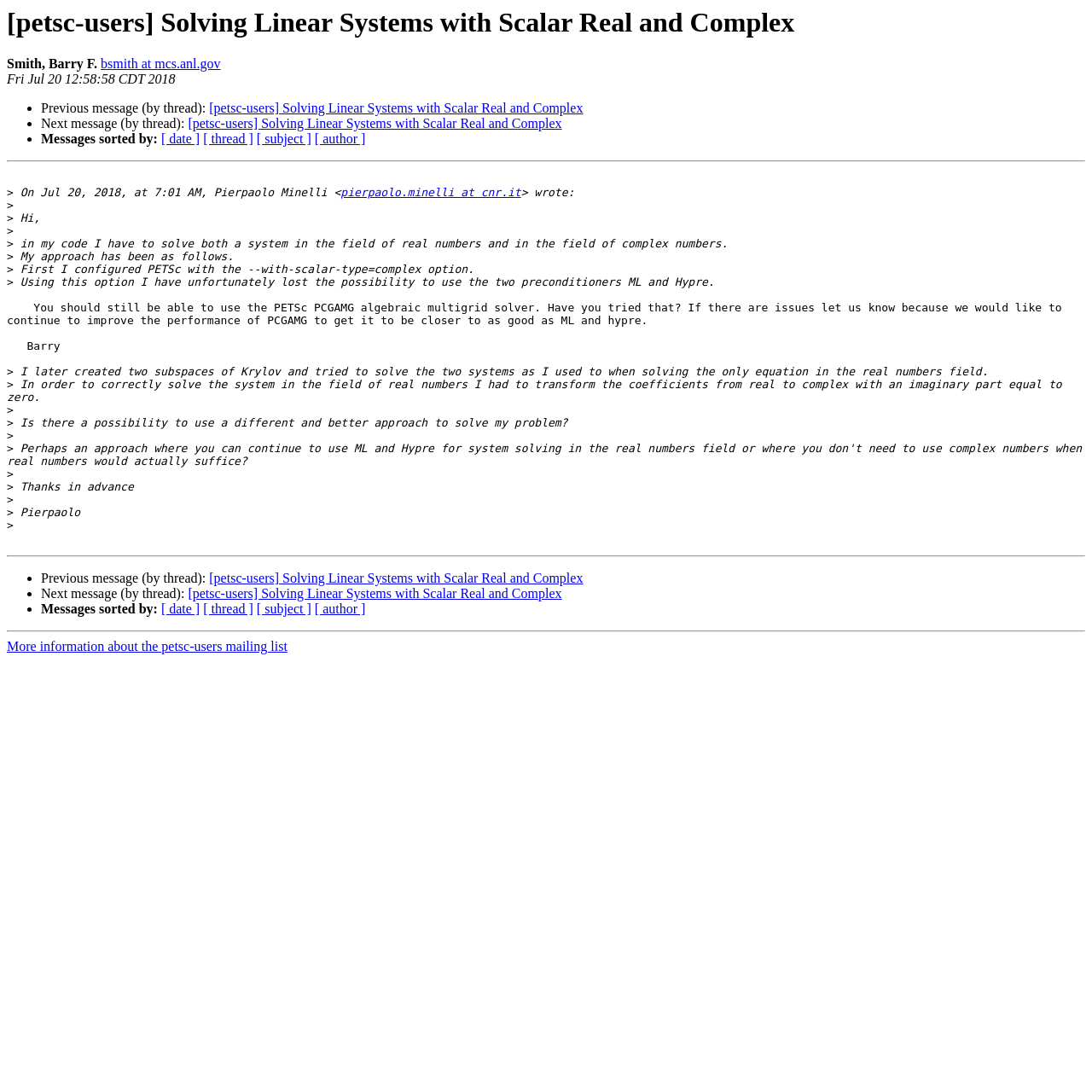Locate the bounding box coordinates of the item that should be clicked to fulfill the instruction: "View more information about the petsc-users mailing list".

[0.006, 0.585, 0.263, 0.599]